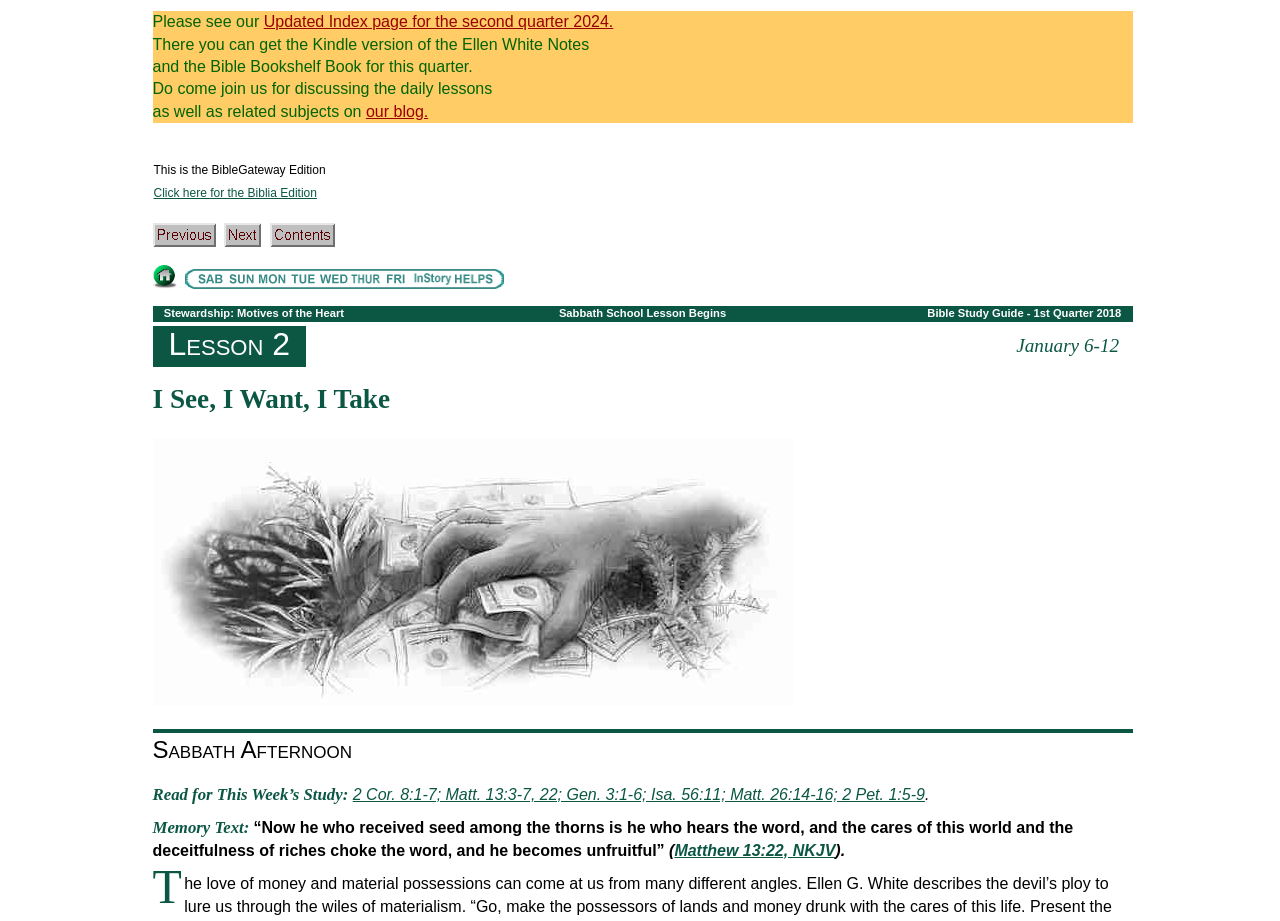Detail the webpage's structure and highlights in your description.

This webpage appears to be a Sabbath School Lesson page, specifically Lesson 2, with a focus on stewardship. At the top, there is a brief introduction to the topic, followed by a series of links to related resources, including an updated index page, Kindle versions of Ellen White Notes, and a blog for discussing daily lessons.

Below the introduction, there are several navigation links, including "Previous", "Next", "Contents", and "Home", each accompanied by an icon. These links are aligned horizontally and are positioned near the top of the page.

The main content of the page is divided into three columns, with headings "Stewardship: Motives of the Heart", "Sabbath School Lesson Begins", and "Bible Study Guide - 1st Quarter 2018". The first column contains the lesson title and a brief description, while the second column lists the dates for the lesson, January 6-12. The third column appears to be a table of contents or a list of study guides.

Further down the page, there is a heading "I See, I Want, I Take" followed by an image. Below the image, there is a section titled "Sabbath Afternoon" with a brief description, and then a section titled "Read for This Week’s Study:" with a list of Bible verses and references.

The page also includes a "Memory Text" section with a quote from Matthew 13:22, NKJV, and a link to the verse. Overall, the page appears to be a study guide or lesson plan for a Sabbath School class, with various resources and references provided to support the study.